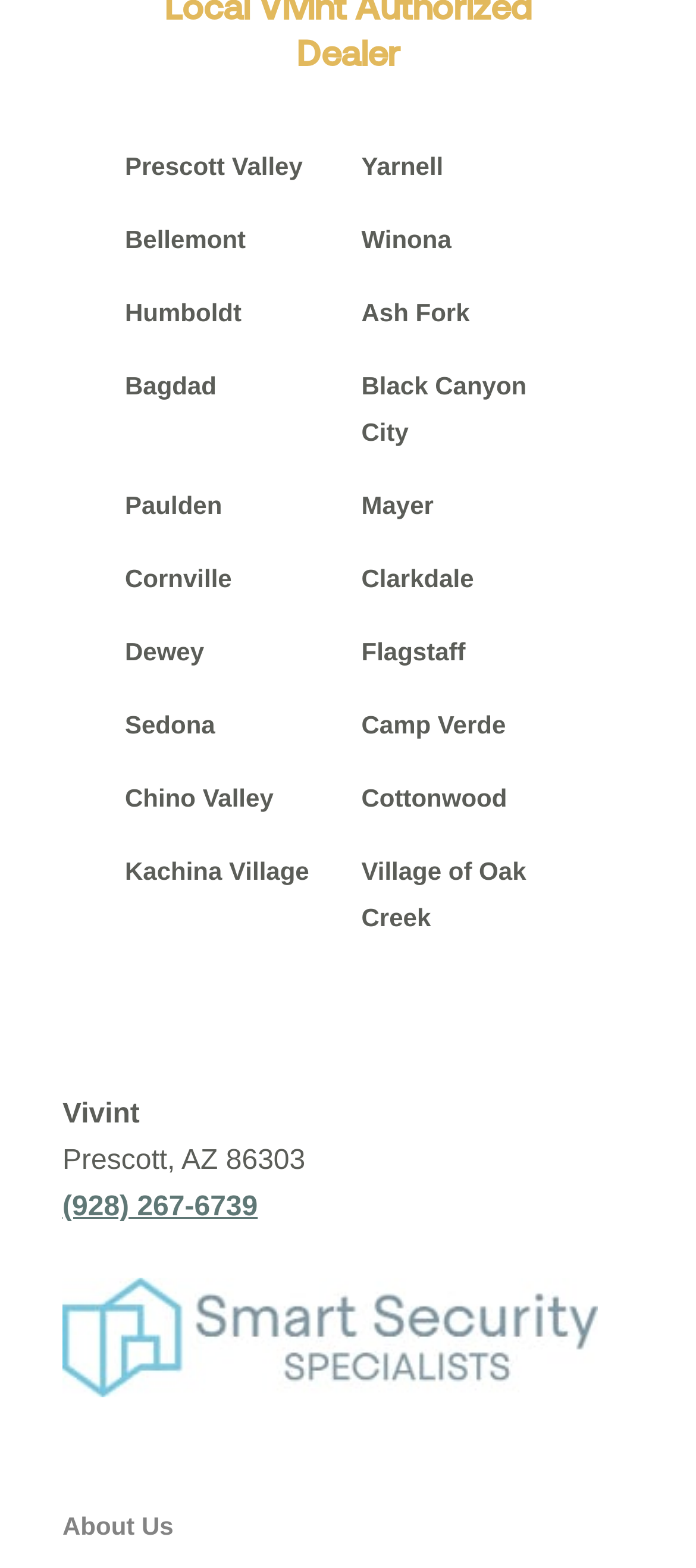Please provide the bounding box coordinates for the element that needs to be clicked to perform the following instruction: "read about blogging". The coordinates should be given as four float numbers between 0 and 1, i.e., [left, top, right, bottom].

None